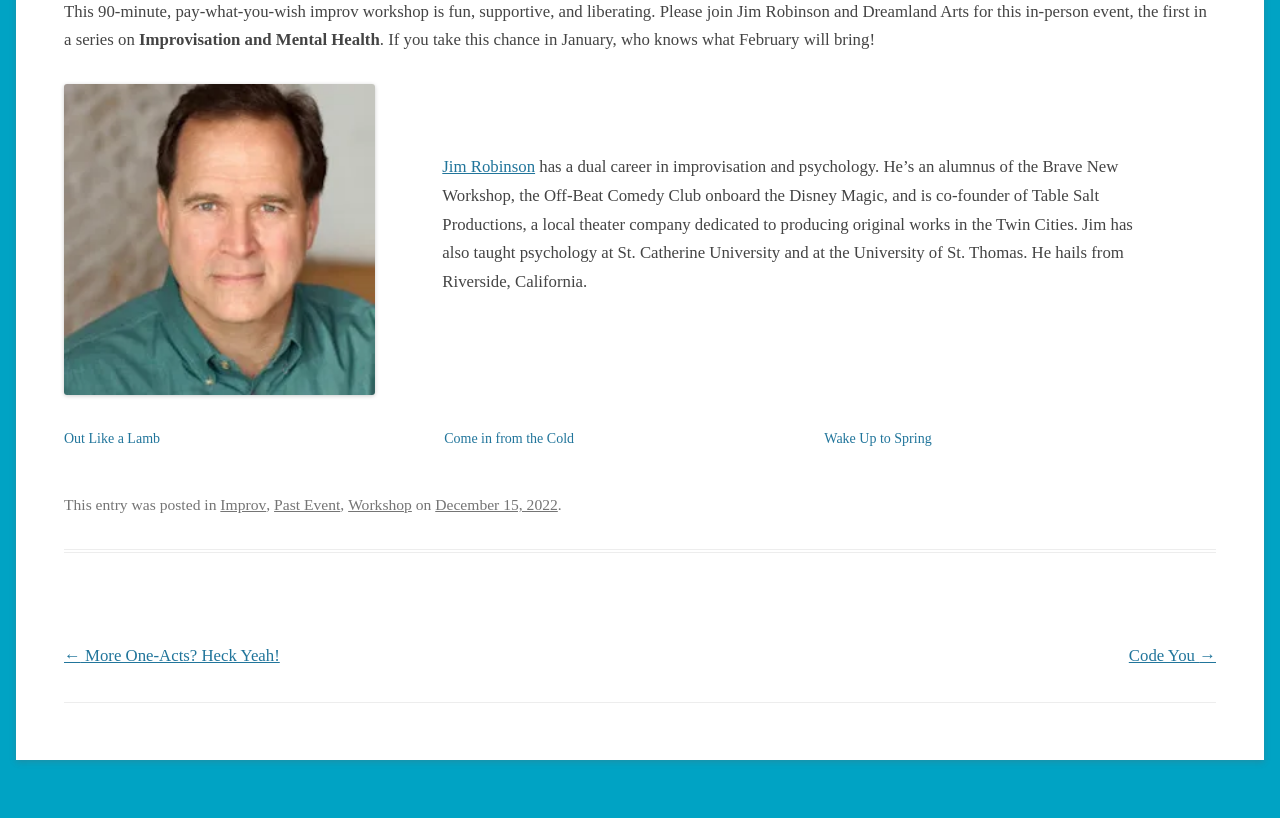Find the bounding box coordinates of the element I should click to carry out the following instruction: "View previous post 'More One-Acts? Heck Yeah!'".

[0.05, 0.79, 0.219, 0.813]